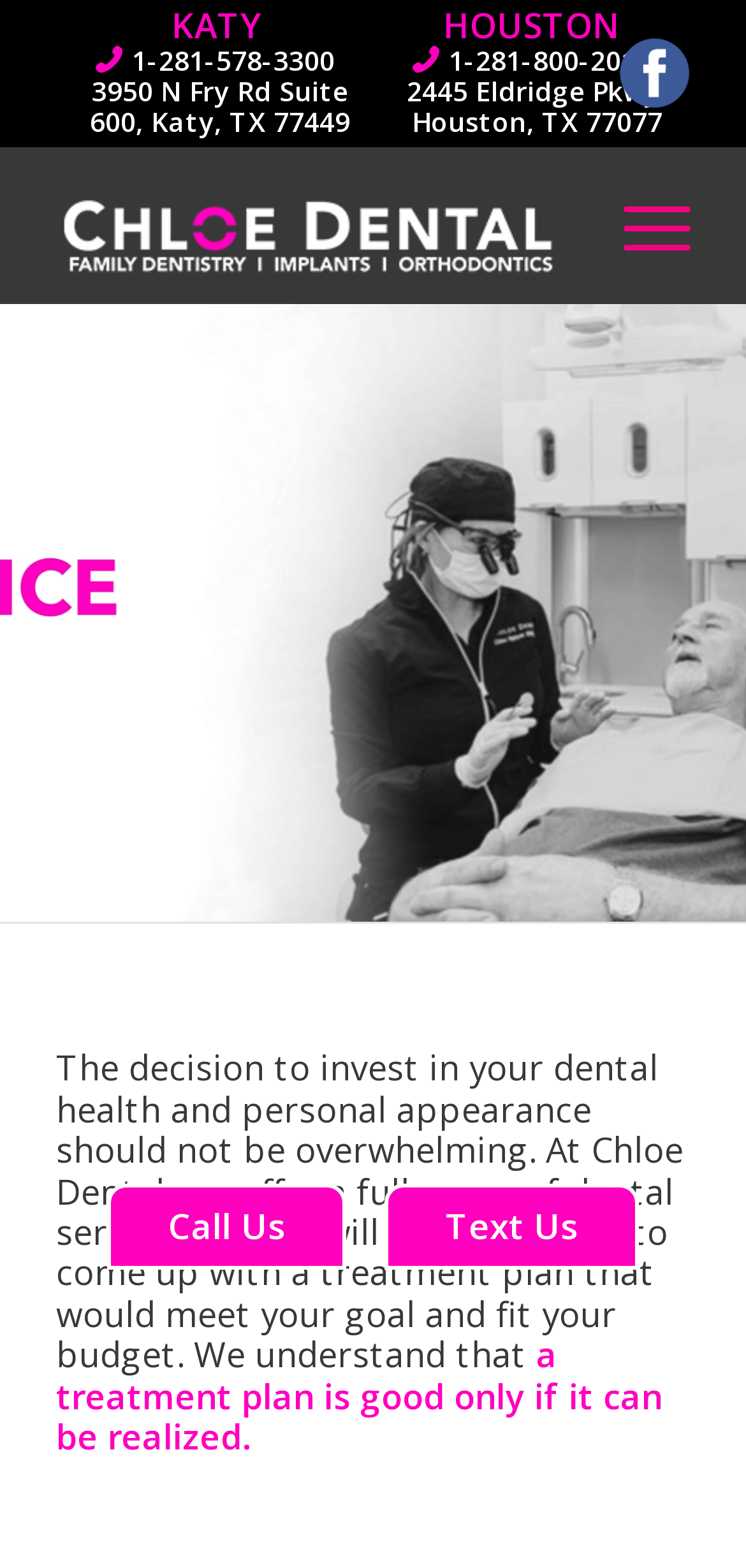What is the focus of Chloe Dental's treatment plans?
Give a one-word or short-phrase answer derived from the screenshot.

Patient goals and budget